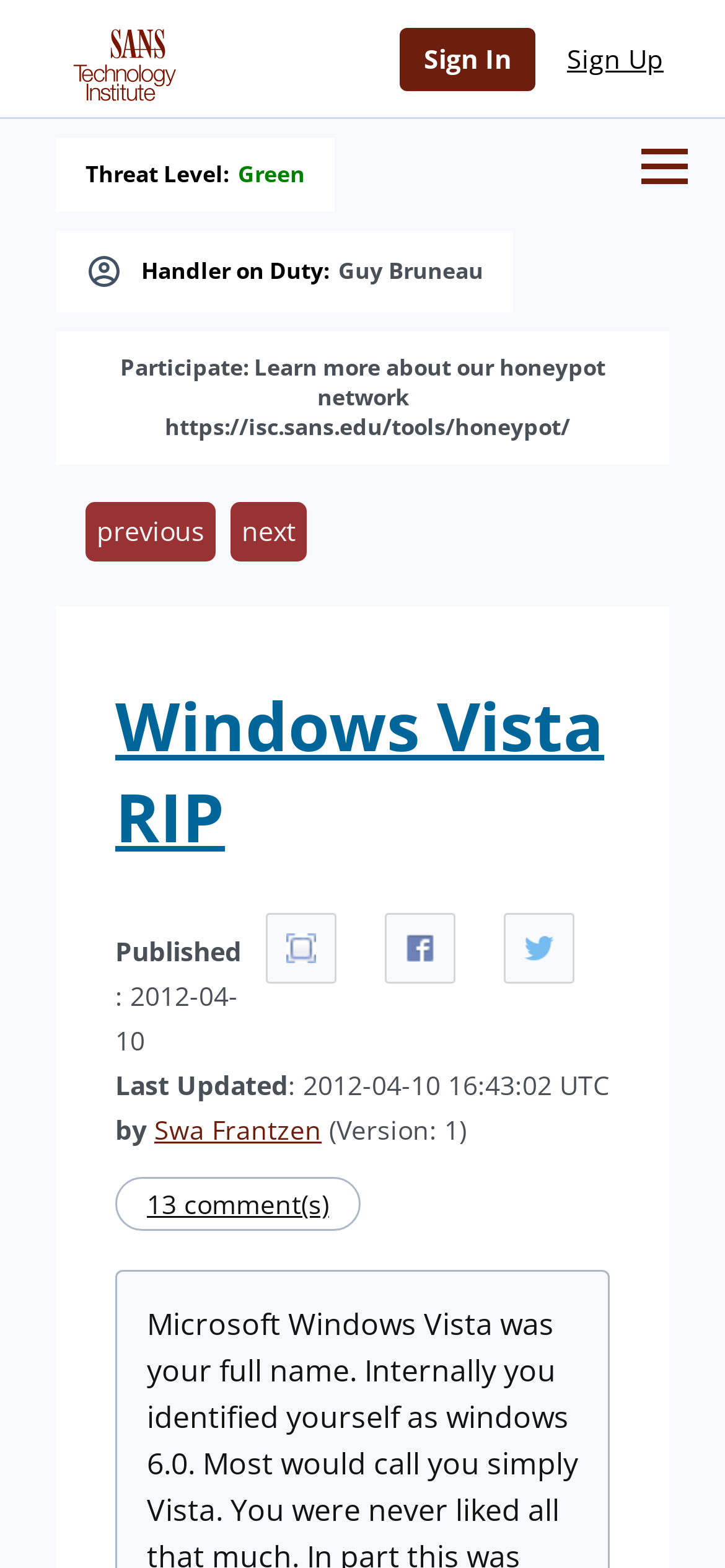Please find the bounding box coordinates of the element that must be clicked to perform the given instruction: "View previous page". The coordinates should be four float numbers from 0 to 1, i.e., [left, top, right, bottom].

[0.118, 0.32, 0.297, 0.358]